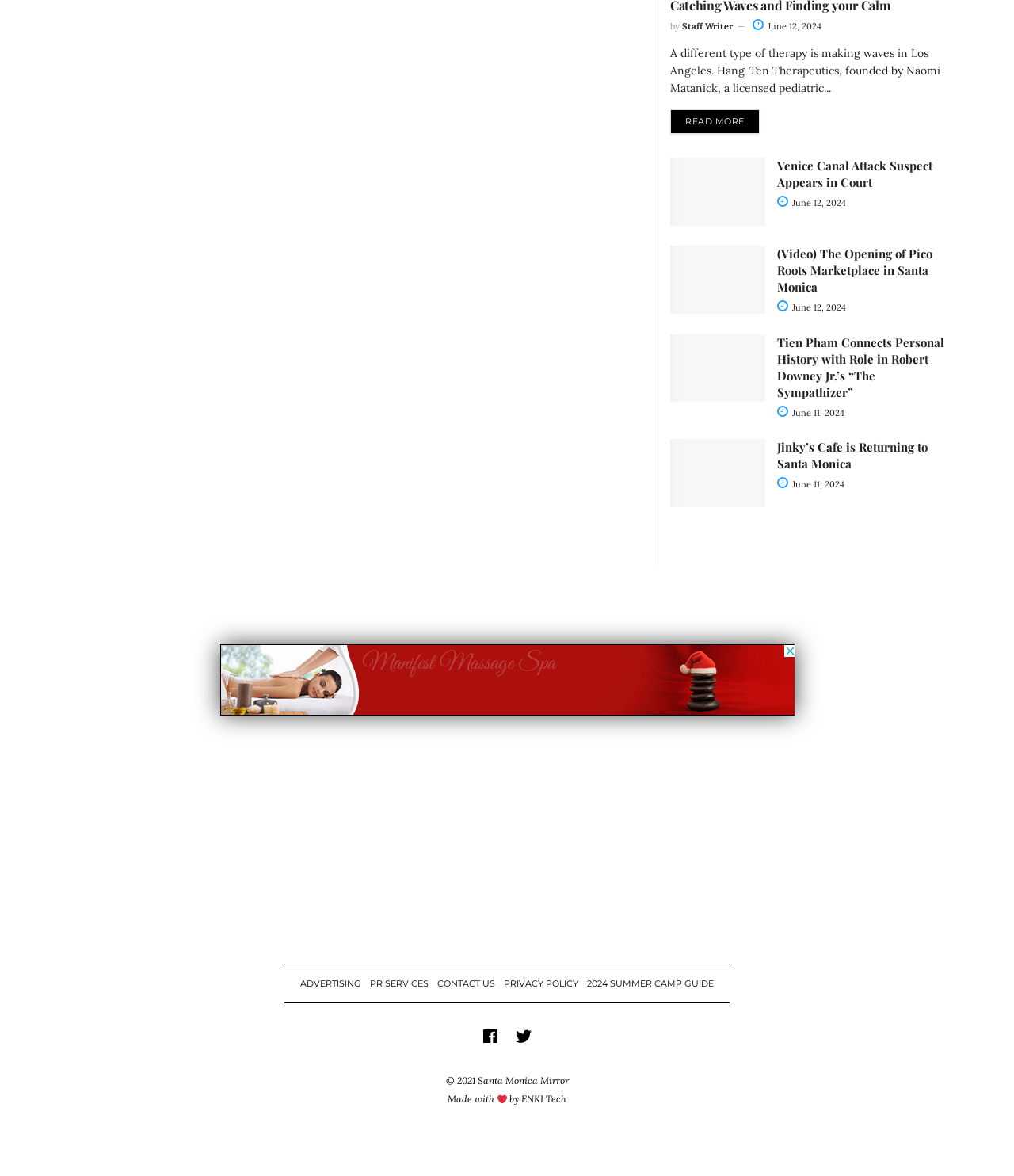Can you pinpoint the bounding box coordinates for the clickable element required for this instruction: "View the article about Venice Canal Attack Suspect"? The coordinates should be four float numbers between 0 and 1, i.e., [left, top, right, bottom].

[0.661, 0.134, 0.755, 0.192]